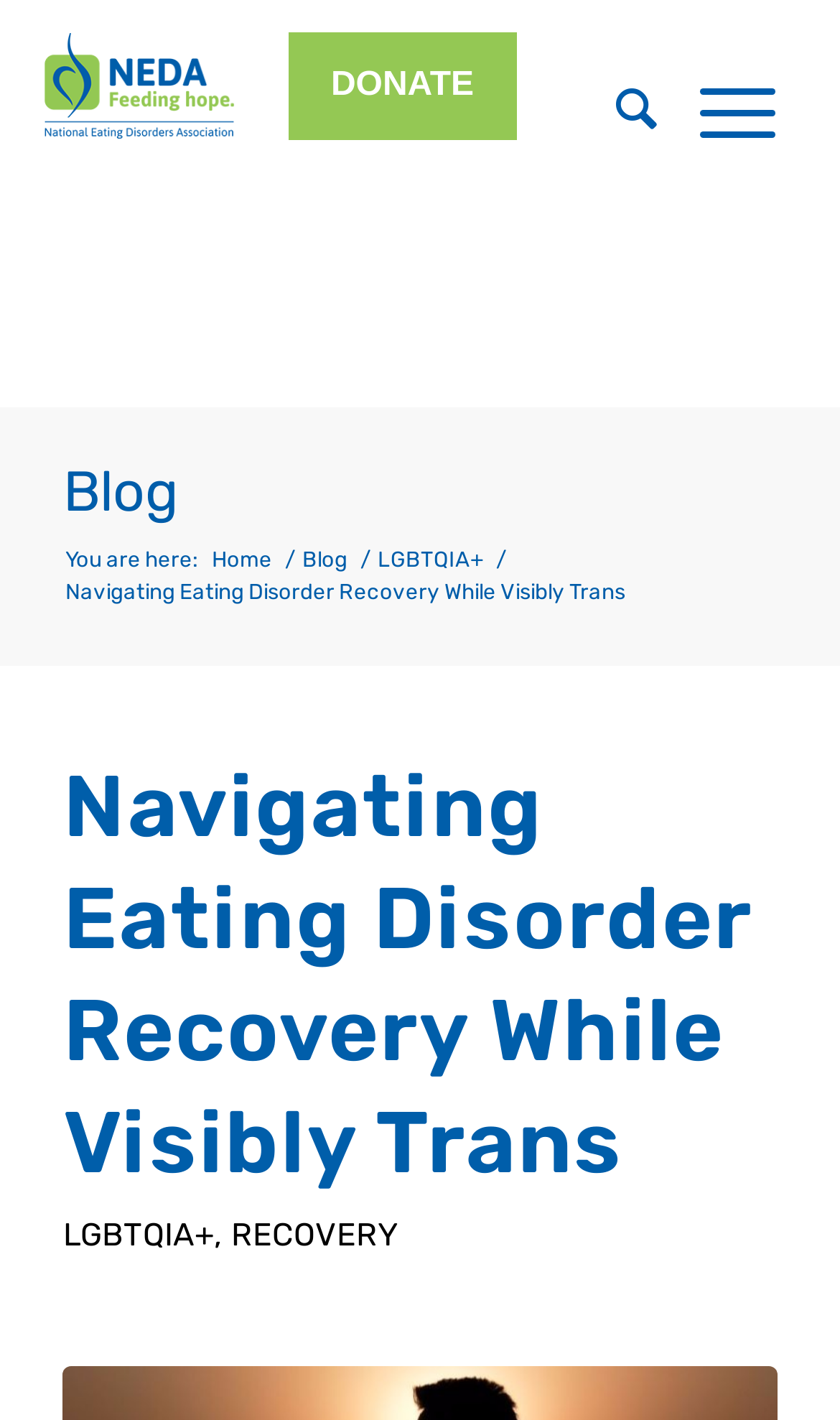Refer to the image and answer the question with as much detail as possible: What is the link to the homepage?

I found the answer by looking at the top left corner of the webpage, where the NEDA logo is linked to the homepage, as described by the text 'NEDA logo Feeding Hope click to go to homepage'.